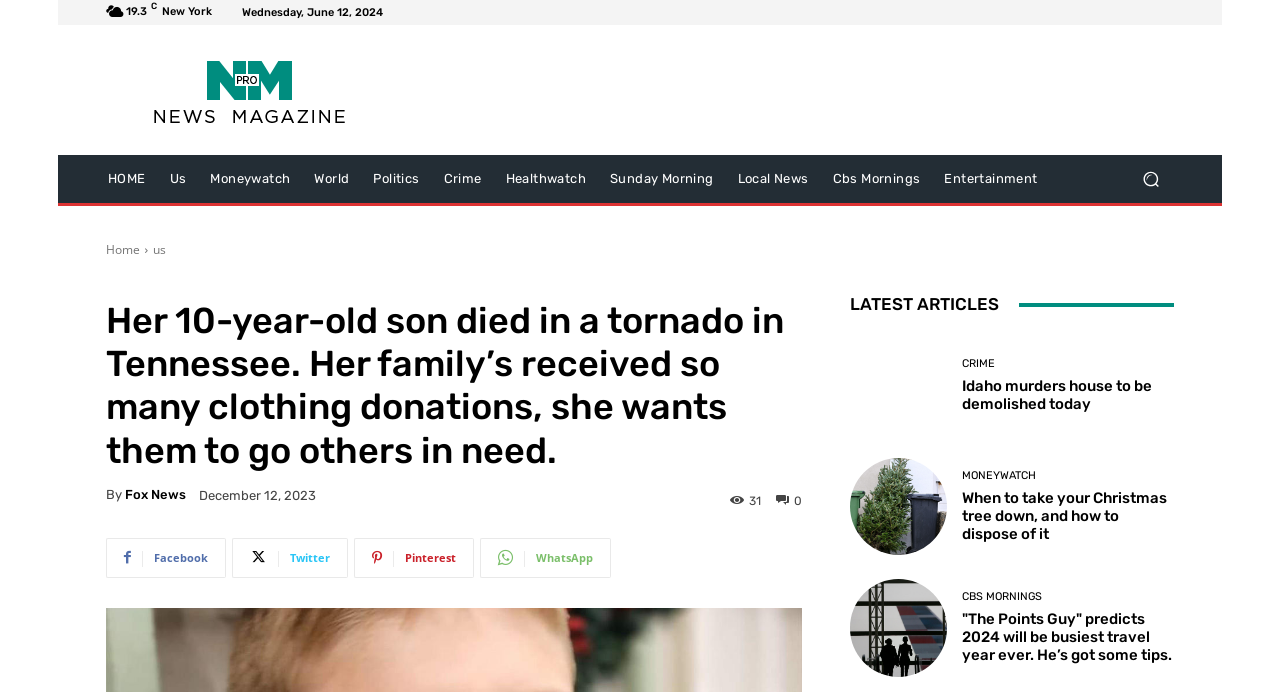Provide a thorough description of the webpage's content and layout.

This webpage appears to be a news article page. At the top, there is a logo on the left and a navigation menu with links to various sections such as "HOME", "Us", "Moneywatch", "World", "Politics", and more. Below the navigation menu, there is a heading that reads "Her 10-year-old son died in a tornado in Tennessee. Her family’s received so many clothing donations, she wants them to go others in need." 

To the right of the heading, there is a section with the author's name, "Fox News", and a timestamp, "December 12, 2023". Below this section, there are social media links to Facebook, Twitter, Pinterest, and WhatsApp.

The main content of the page is divided into sections. The first section is headed "LATEST ARTICLES" and features three news articles with headings and links to read more. The articles are about the demolition of a house related to the Idaho murders, when to take down a Christmas tree, and a prediction about the busiest travel year ever. Each article has a category label, such as "CRIME" or "MONEYWATCH", and a brief summary.

Overall, the webpage has a clean layout with clear headings and concise text, making it easy to navigate and read.